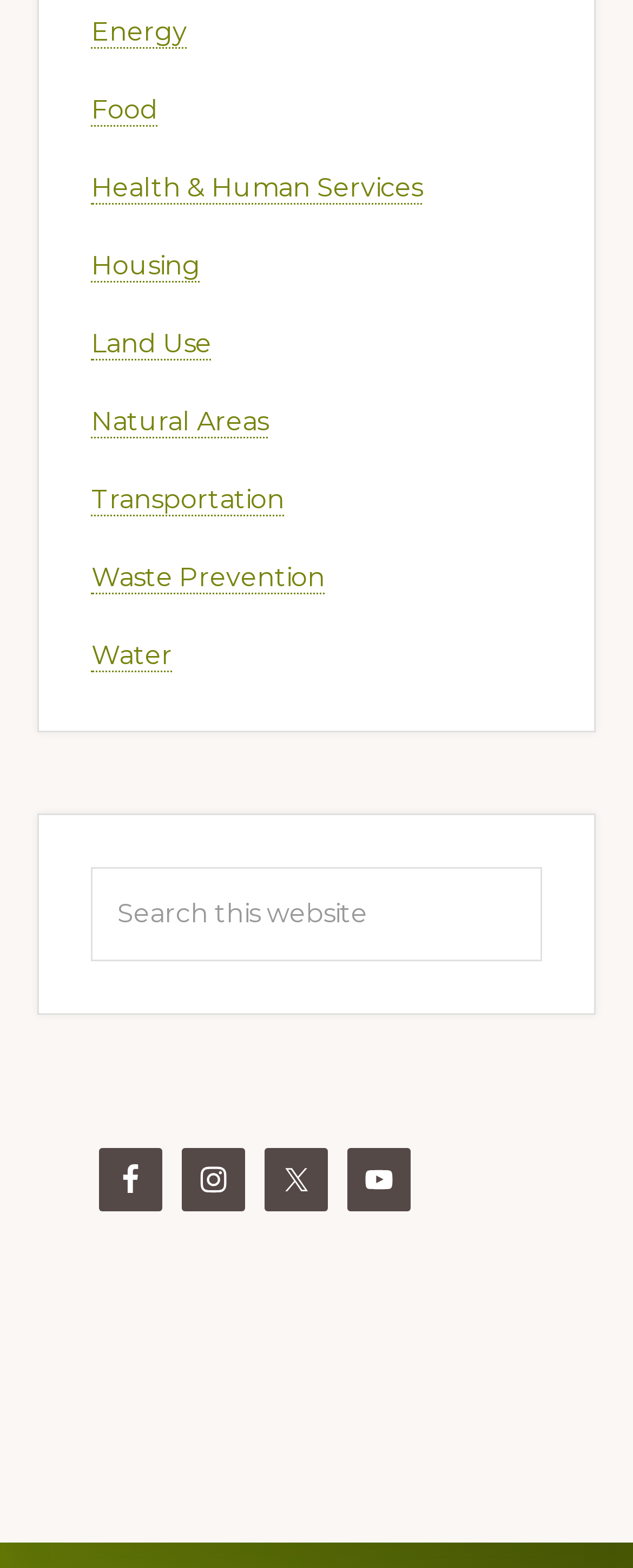Please identify the bounding box coordinates of the region to click in order to complete the given instruction: "Search this website". The coordinates should be four float numbers between 0 and 1, i.e., [left, top, right, bottom].

[0.145, 0.553, 0.855, 0.613]